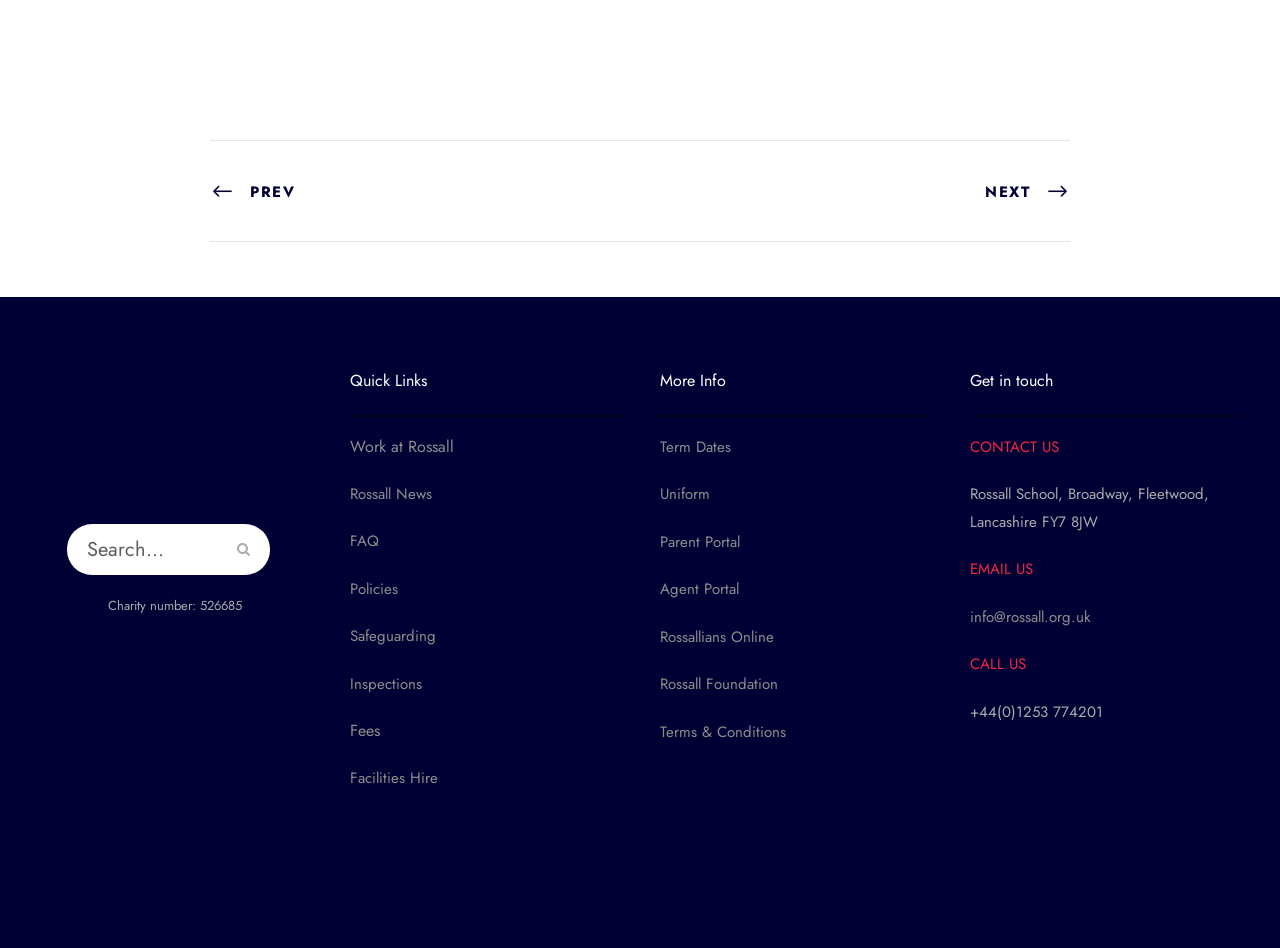Please reply to the following question with a single word or a short phrase:
What is the email address to contact Rossall School?

info@rossall.org.uk